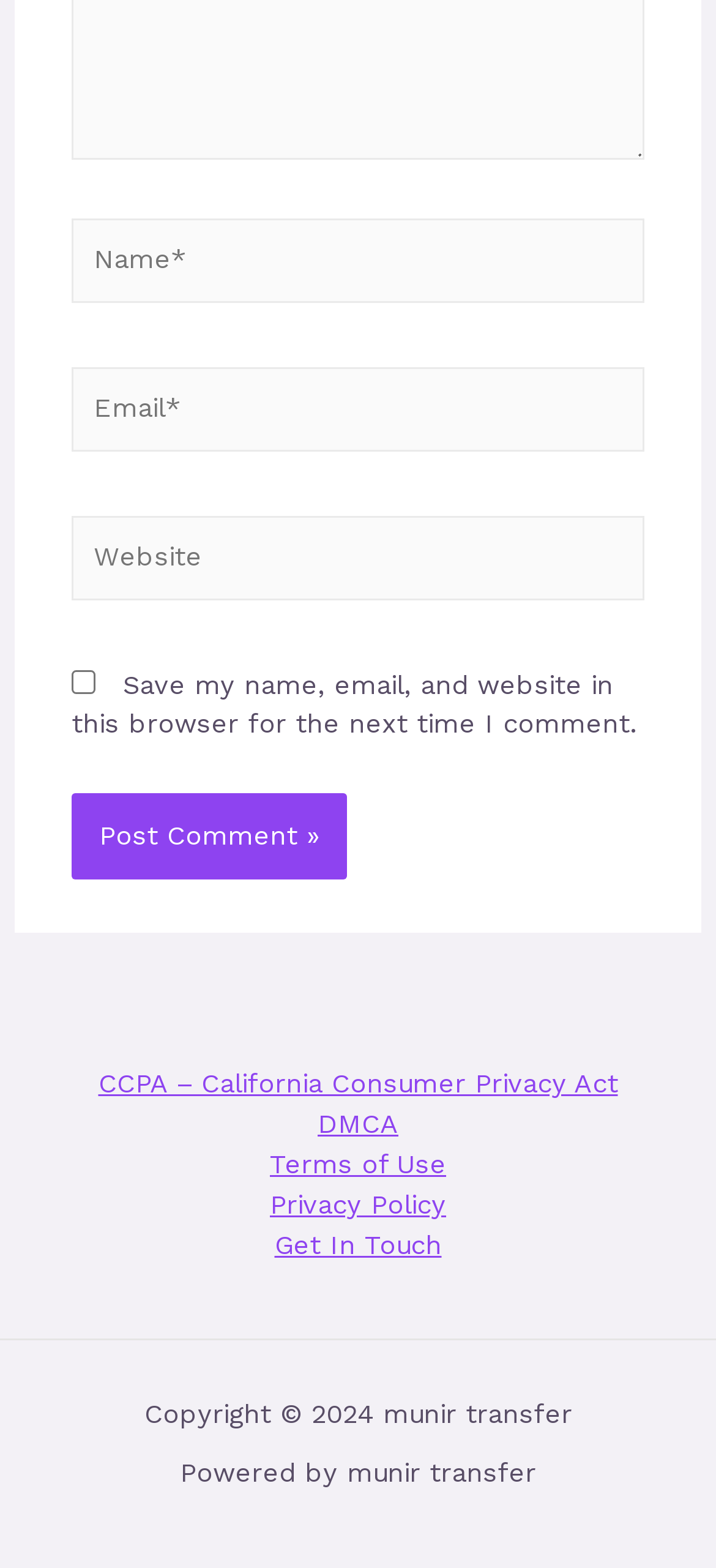Please specify the bounding box coordinates for the clickable region that will help you carry out the instruction: "Enter your name".

[0.1, 0.139, 0.9, 0.193]